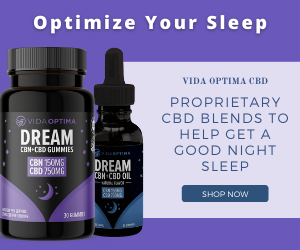What is the call to action in the advertisement? Based on the screenshot, please respond with a single word or phrase.

SHOP NOW